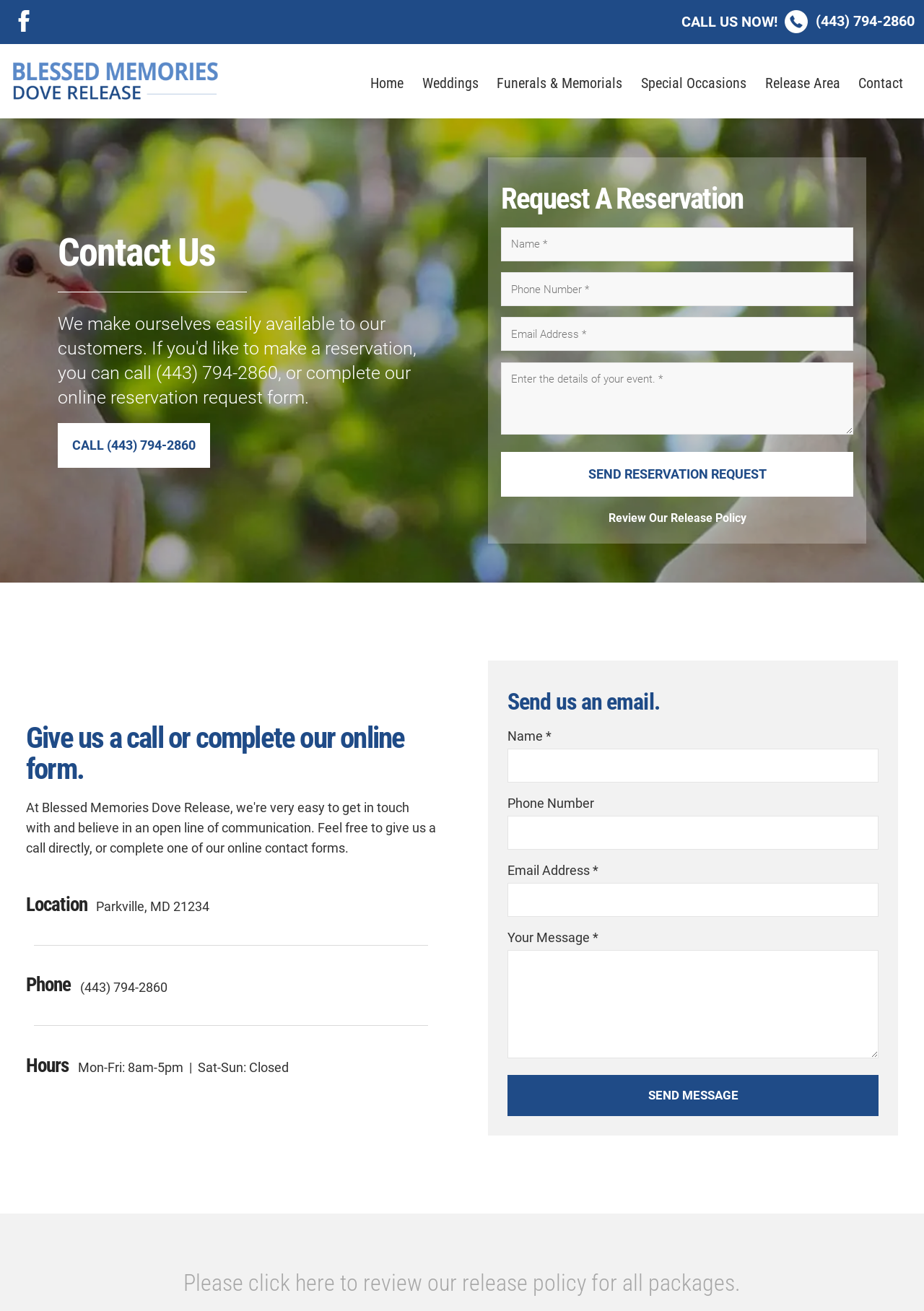Give a short answer using one word or phrase for the question:
What is the phone number to call?

(443) 794-2860